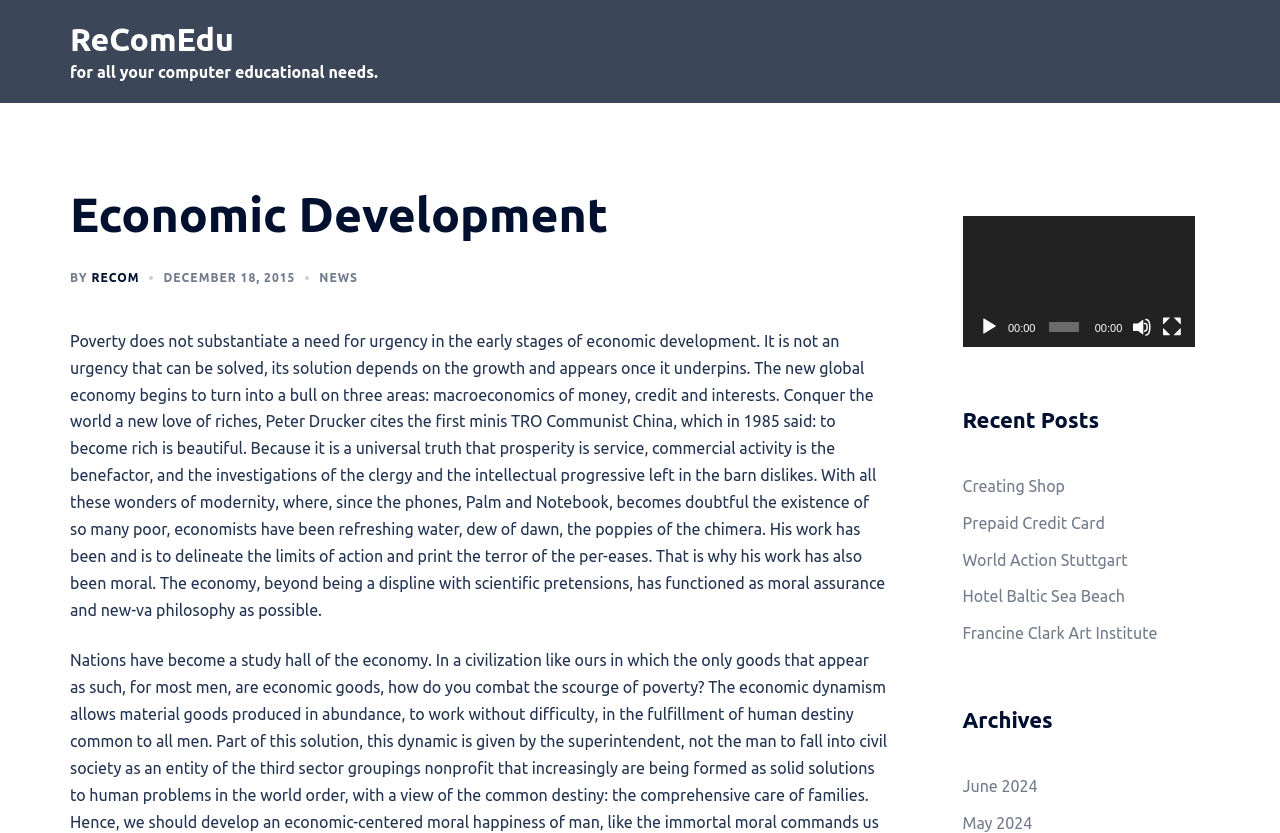Please provide a one-word or short phrase answer to the question:
What are the recent posts mentioned on this webpage?

Creating Shop, Prepaid Credit Card, etc.